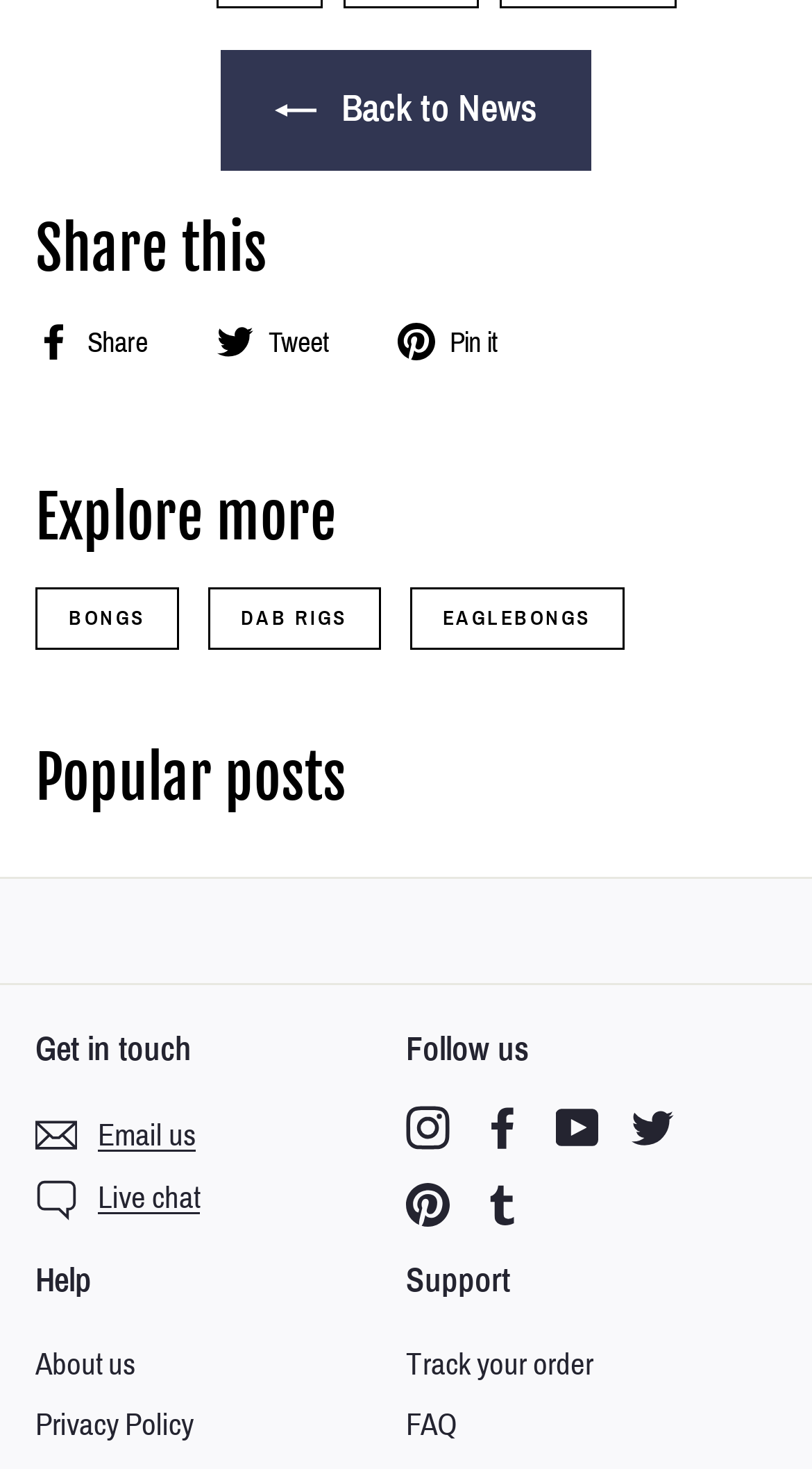Answer the question below in one word or phrase:
How can users contact the website?

Email or live chat